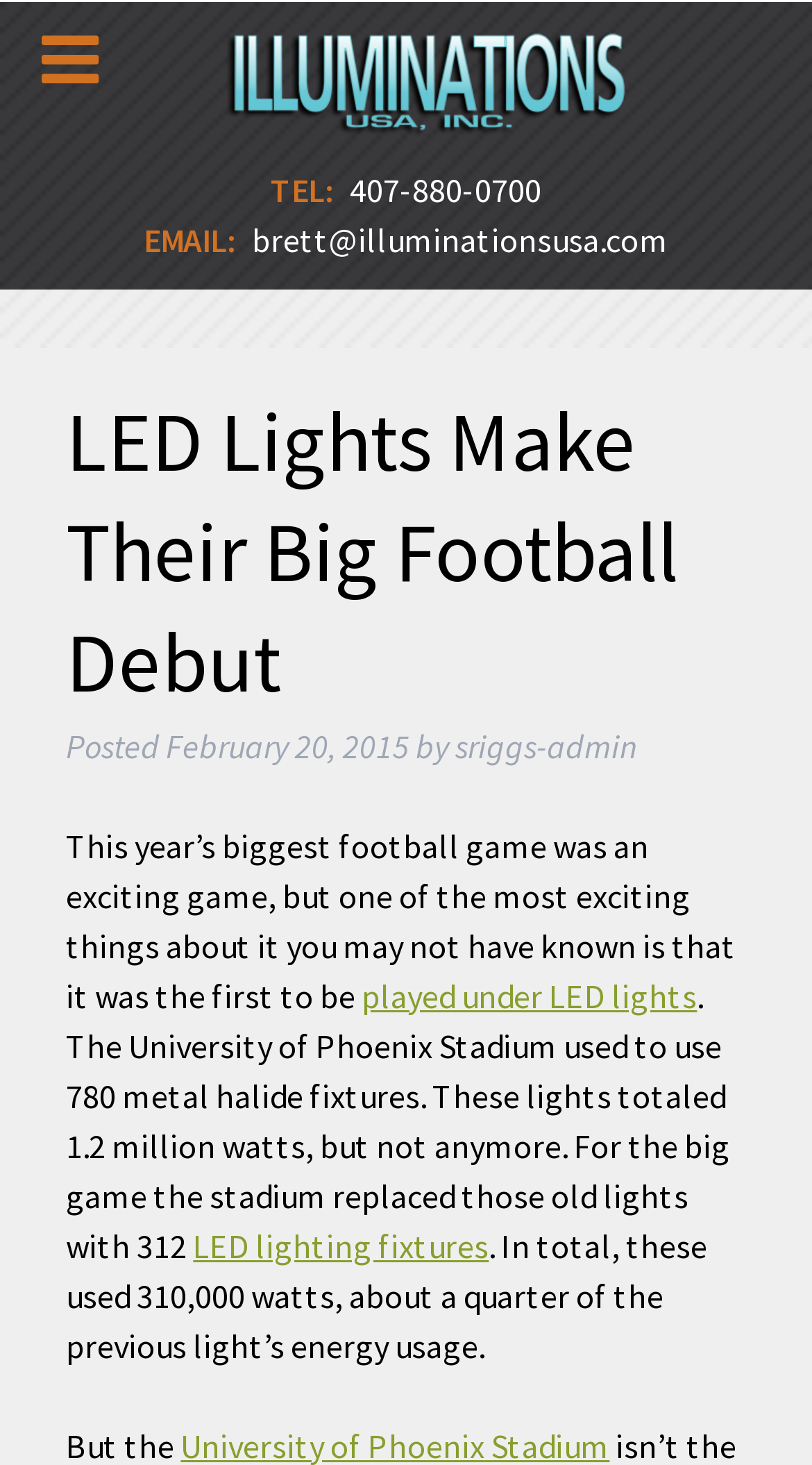Identify and extract the main heading from the webpage.

LED Lights Make Their Big Football Debut